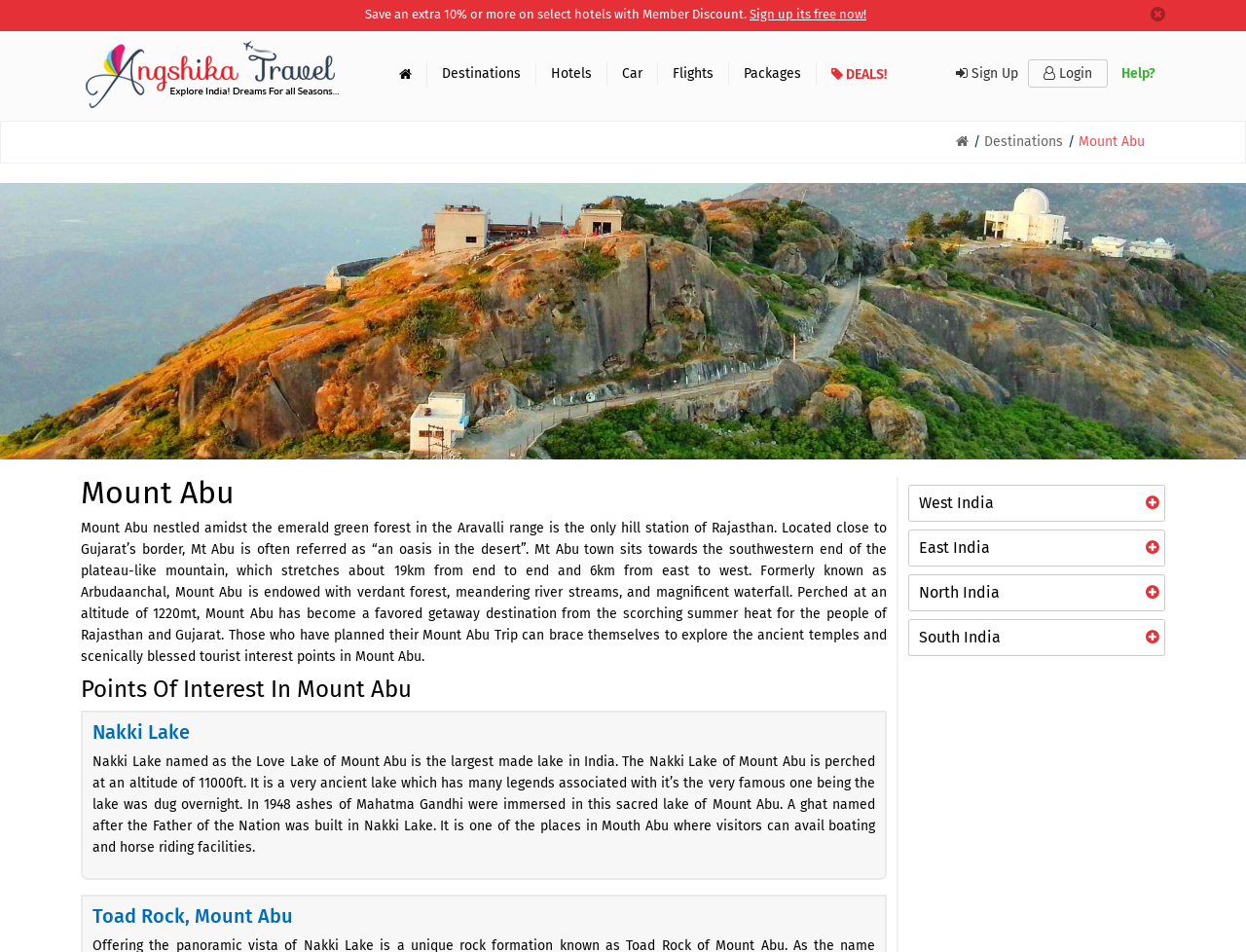How many regions are listed for travel?
Look at the image and respond to the question as thoroughly as possible.

The number of regions listed for travel can be found by counting the number of link elements with text 'West India', 'East India', 'North India', and 'South India', which are four in total.